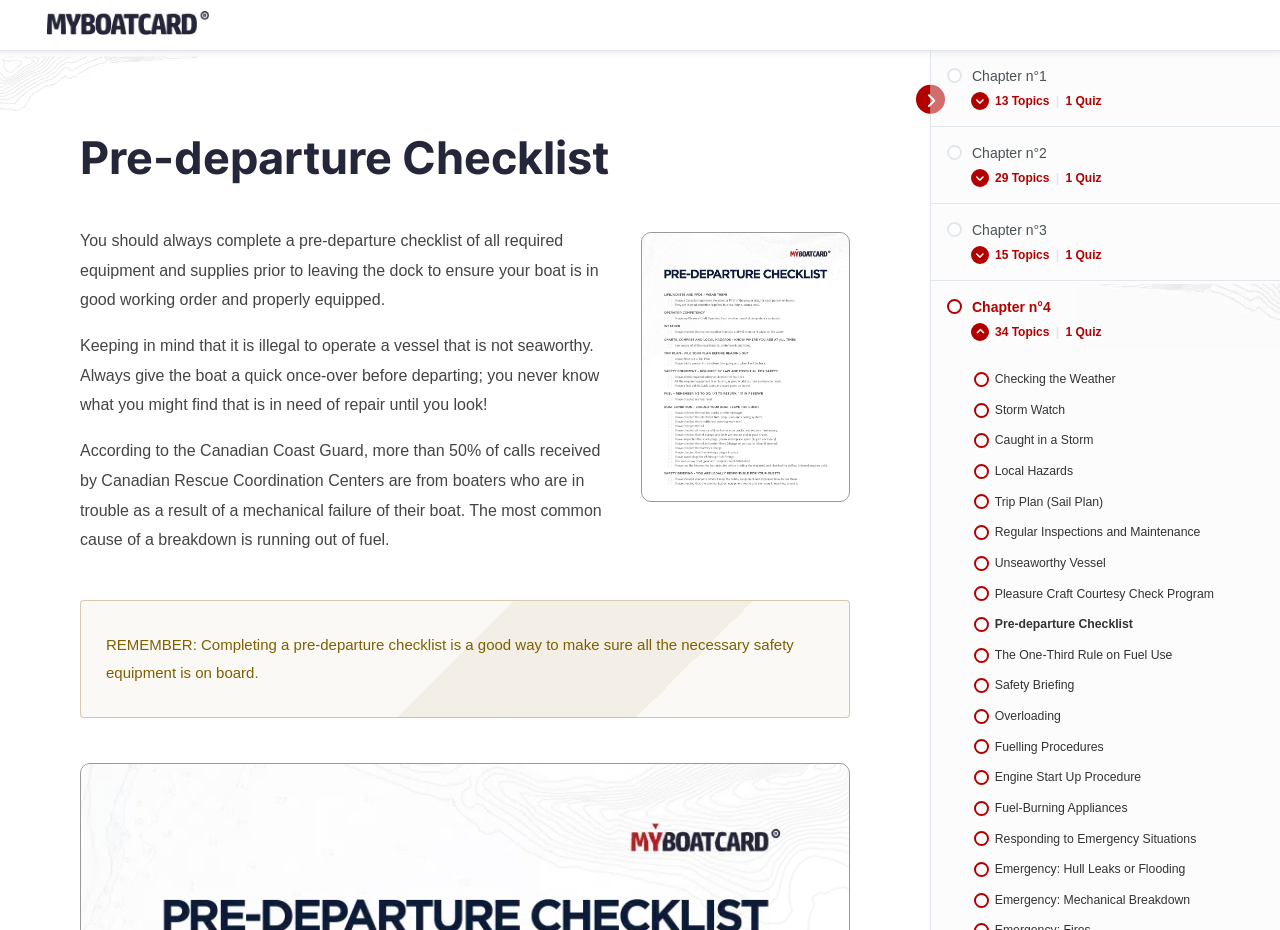Locate the bounding box coordinates of the area to click to fulfill this instruction: "Expand Lesson". The bounding box should be presented as four float numbers between 0 and 1, in the order [left, top, right, bottom].

[0.74, 0.092, 1.0, 0.118]